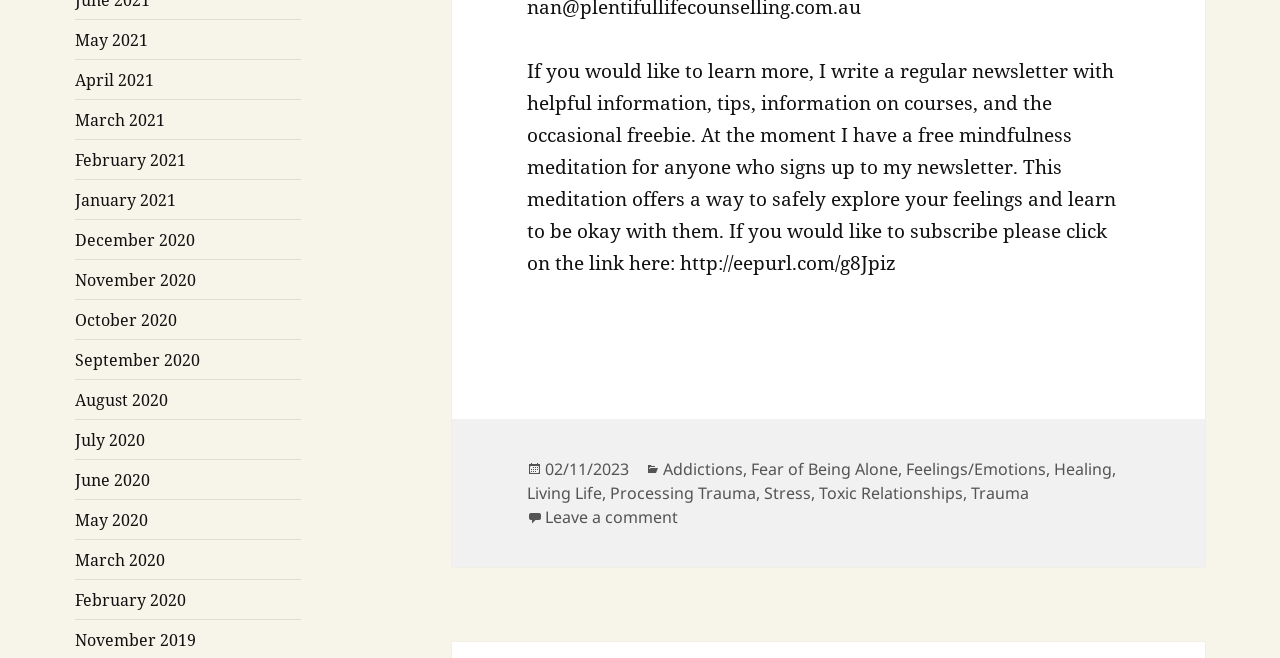Please provide a brief answer to the following inquiry using a single word or phrase:
What is the topic of the comment link?

Trauma Blocking Behaviour